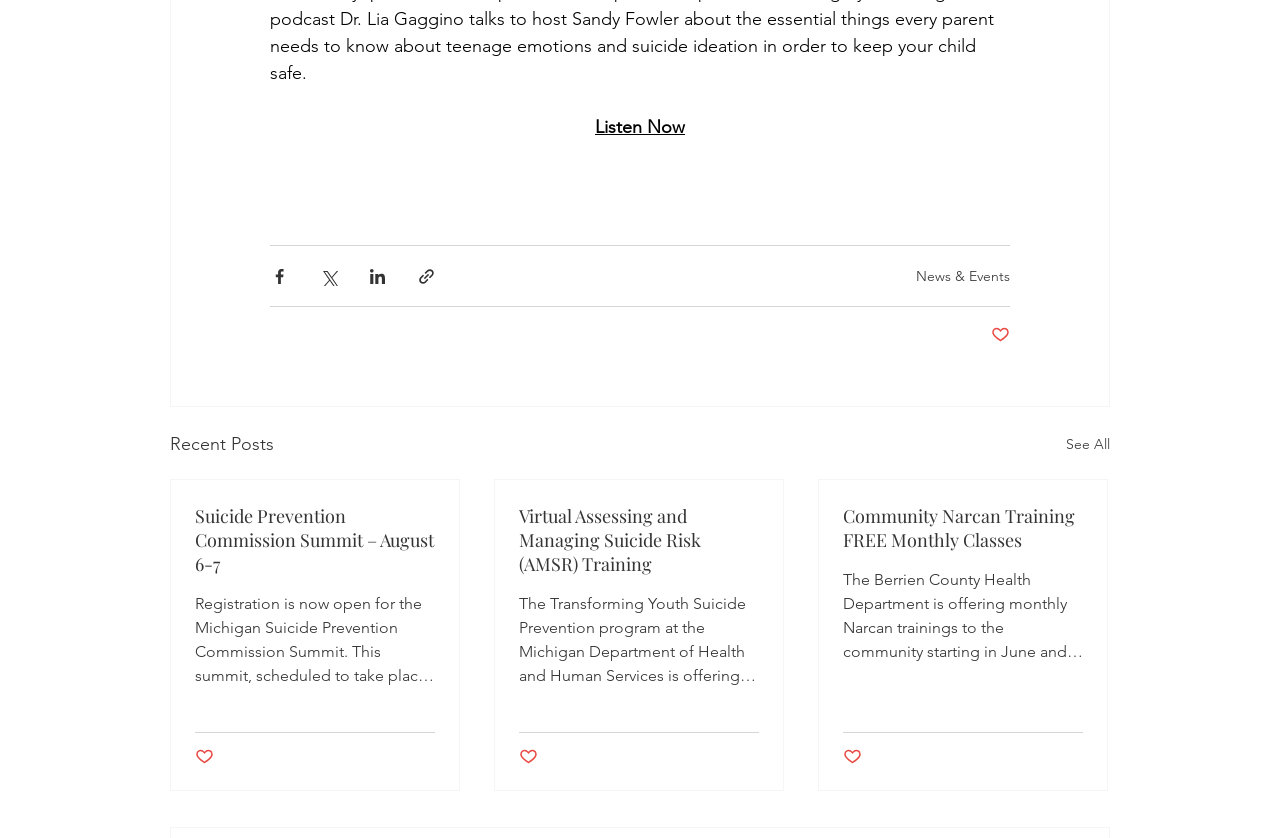Predict the bounding box coordinates of the UI element that matches this description: "News & Events". The coordinates should be in the format [left, top, right, bottom] with each value between 0 and 1.

[0.716, 0.318, 0.789, 0.339]